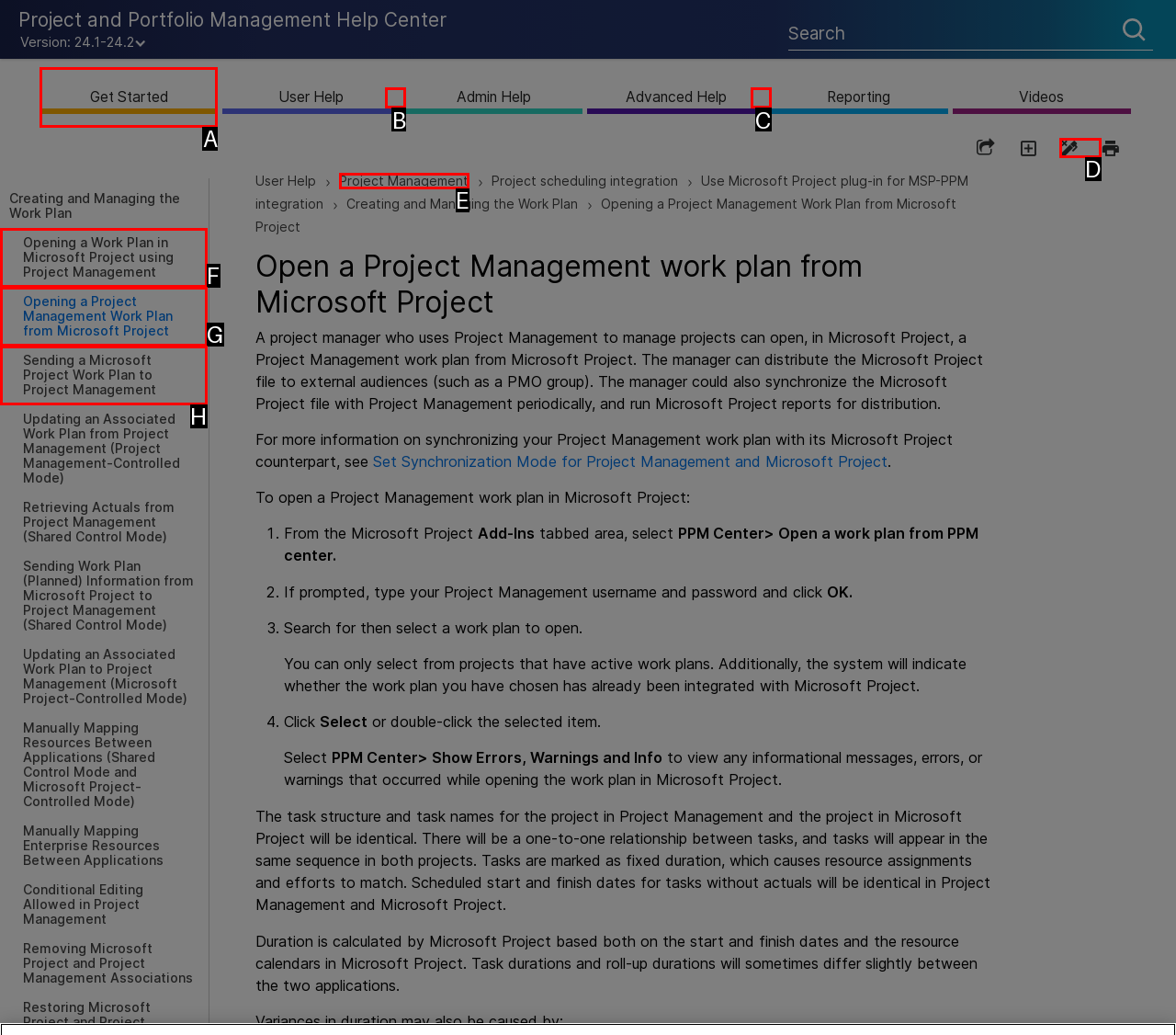Which lettered option should be clicked to perform the following task: Get started with project management
Respond with the letter of the appropriate option.

A